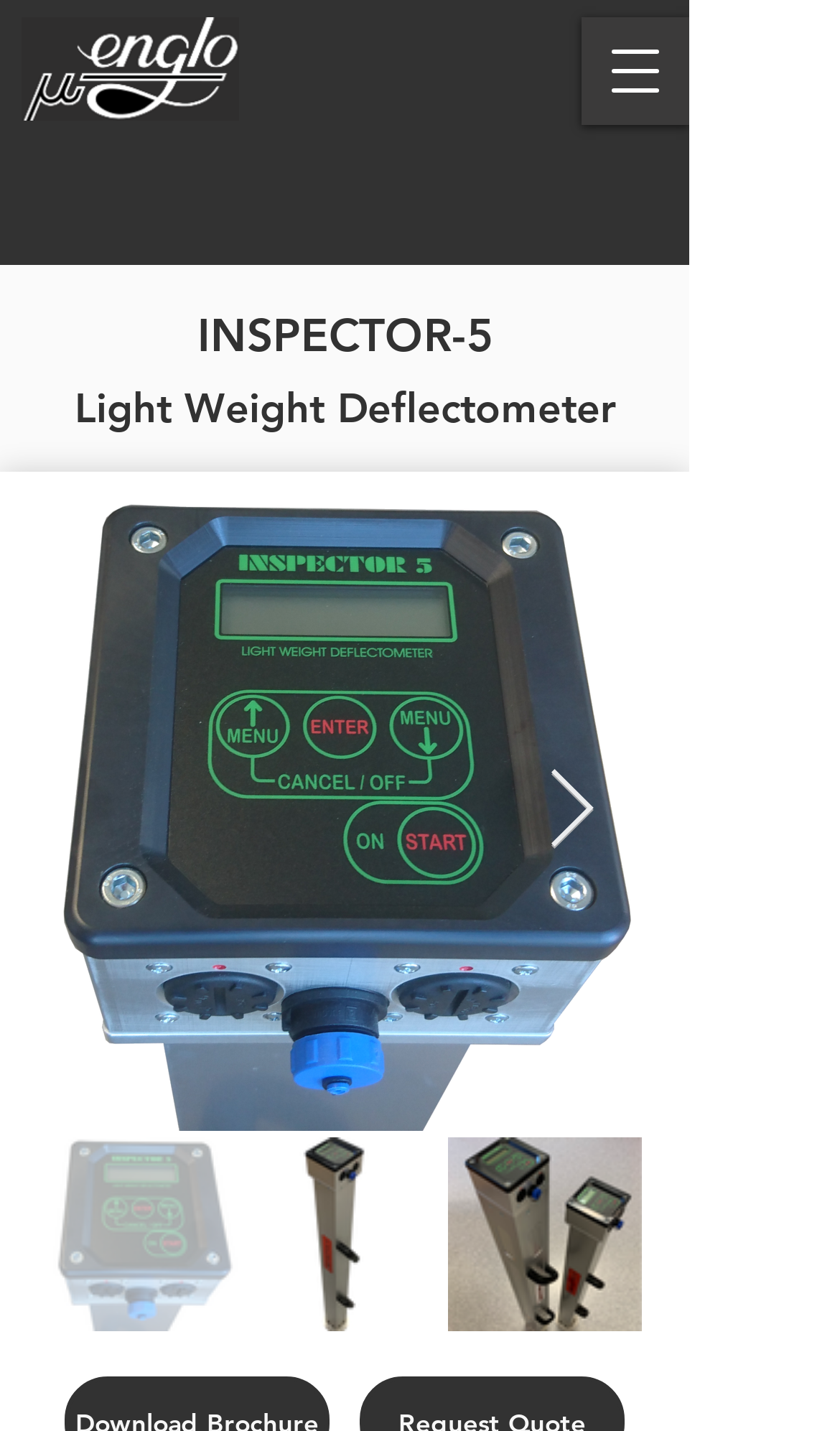Summarize the contents and layout of the webpage in detail.

The webpage is about a Light Weight Deflectometer, as indicated by the title. At the top left corner, there is an Englo logo image. Next to it, on the top right corner, is a button to open a navigation menu. Below the logo, there are two headings, one with the title "INSPECTOR-5" and another with the title "Light Weight Deflectometer". 

Below these headings, there are two buttons. The first button is located on the left side, and the second button, labeled "Next Item", is on the right side. The "Next Item" button has an image associated with it.